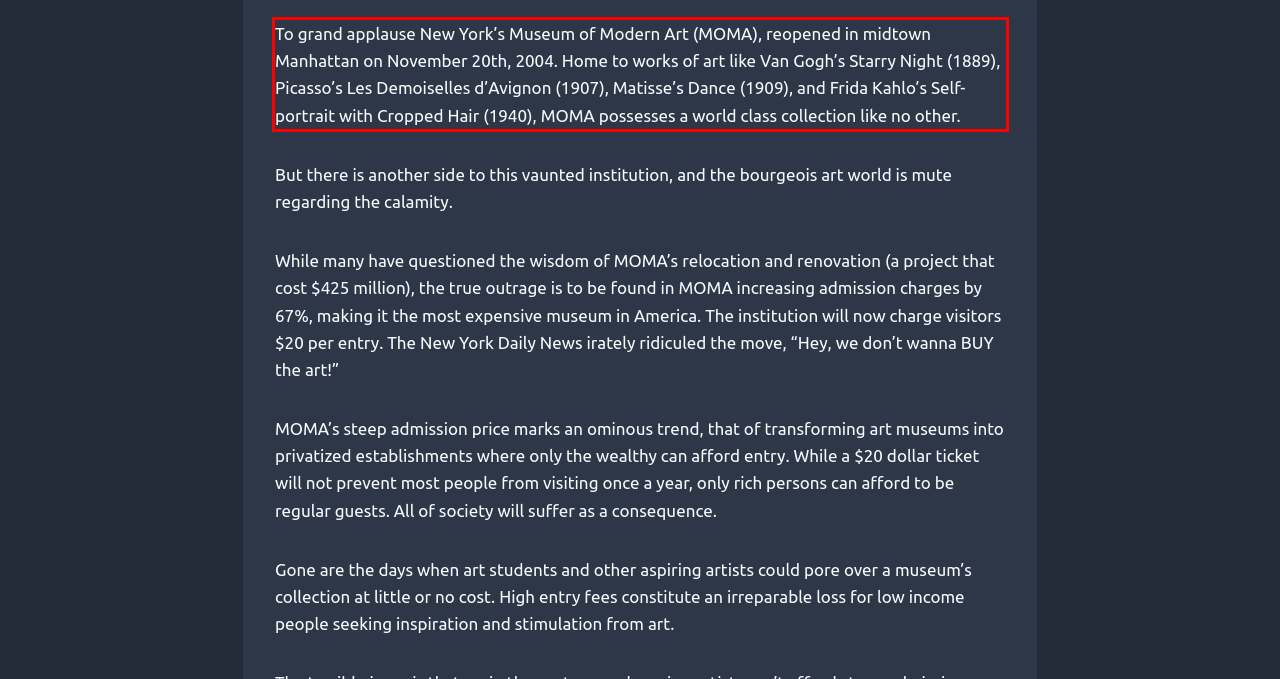Please identify the text within the red rectangular bounding box in the provided webpage screenshot.

To grand applause New York’s Museum of Modern Art (MOMA), reopened in midtown Manhattan on November 20th, 2004. Home to works of art like Van Gogh’s Starry Night (1889), Picasso’s Les Demoiselles d’Avignon (1907), Matisse’s Dance (1909), and Frida Kahlo’s Self-portrait with Cropped Hair (1940), MOMA possesses a world class collection like no other.